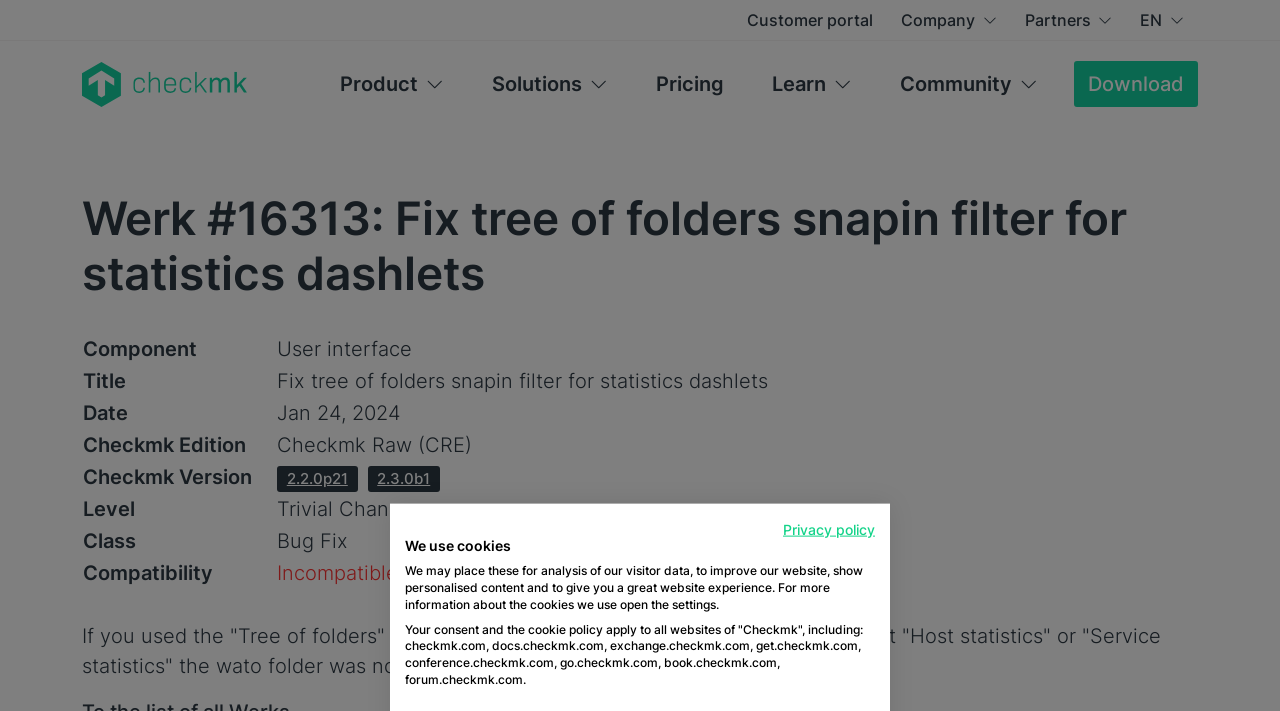Reply to the question with a single word or phrase:
What is the purpose of the 'Tree of folders' snapin?

Filtering wato folder